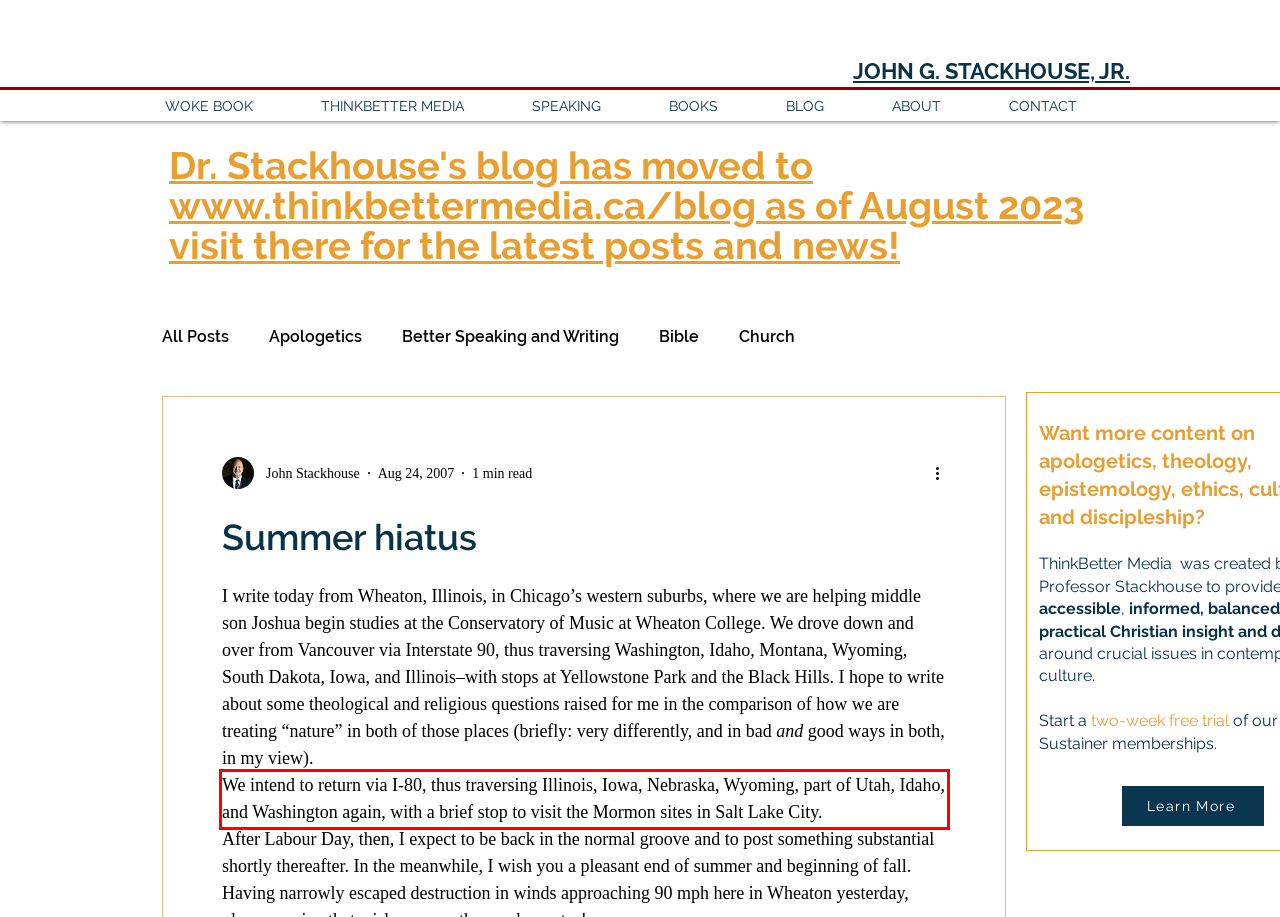Please analyze the provided webpage screenshot and perform OCR to extract the text content from the red rectangle bounding box.

We intend to return via I-80, thus traversing Illinois, Iowa, Nebraska, Wyoming, part of Utah, Idaho, and Washington again, with a brief stop to visit the Mormon sites in Salt Lake City.